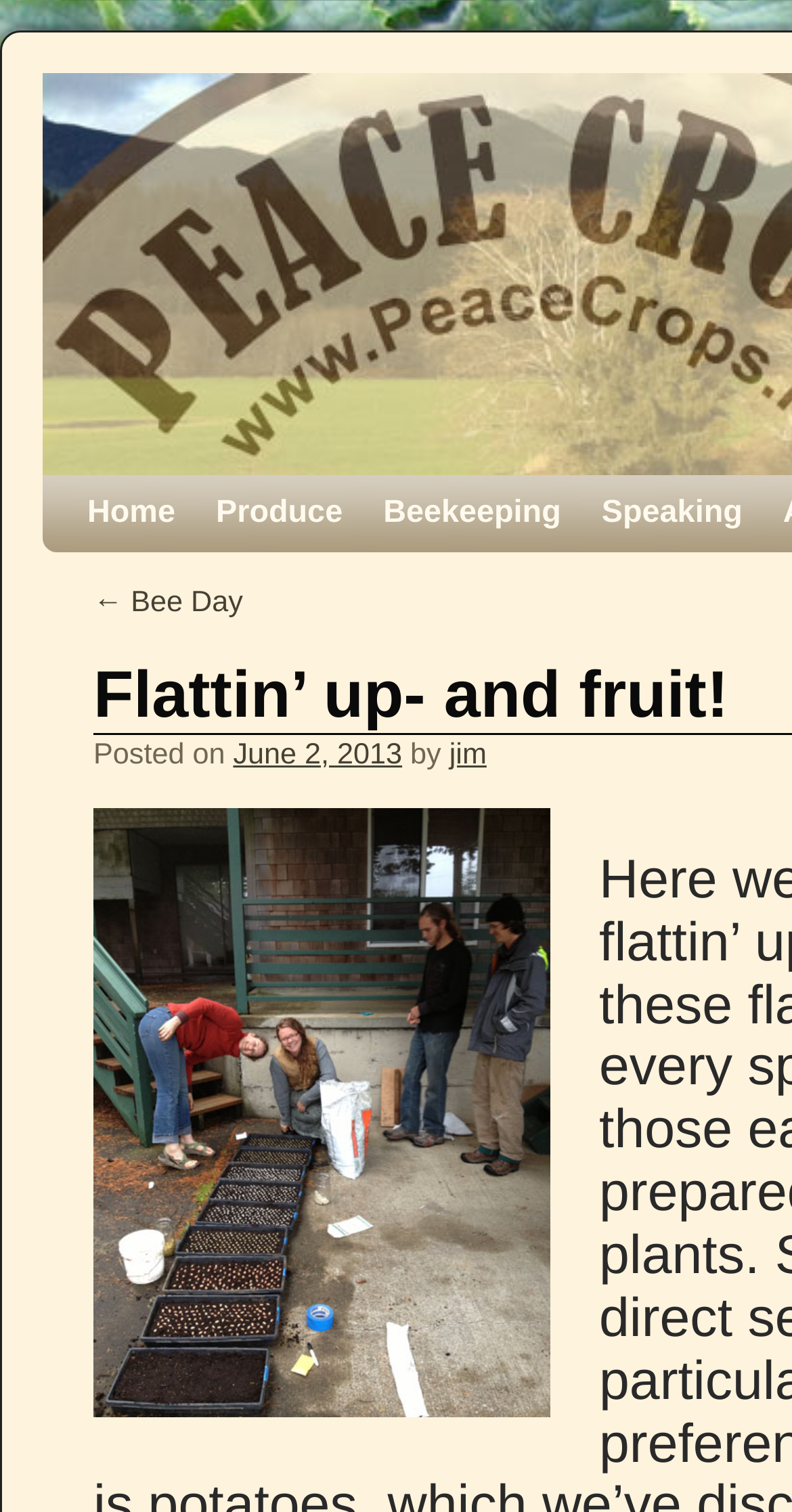Identify the main heading of the webpage and provide its text content.

Flattin’ up- and fruit!